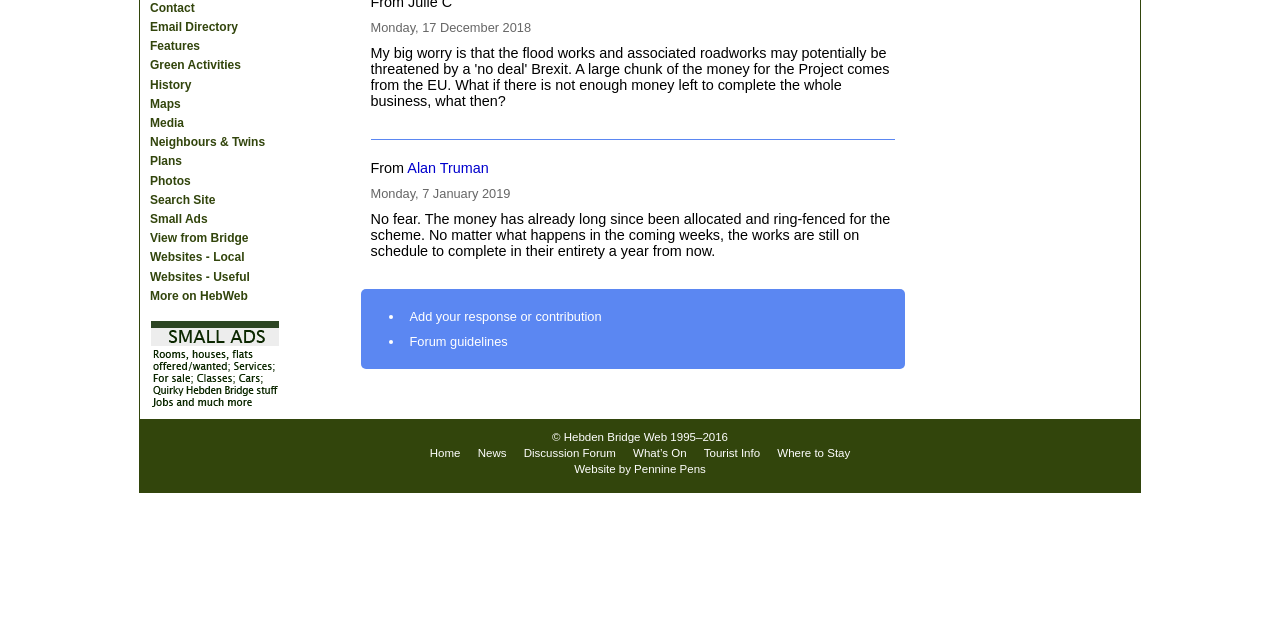Bounding box coordinates are specified in the format (top-left x, top-left y, bottom-right x, bottom-right y). All values are floating point numbers bounded between 0 and 1. Please provide the bounding box coordinate of the region this sentence describes: More on HebWeb

[0.115, 0.448, 0.227, 0.478]